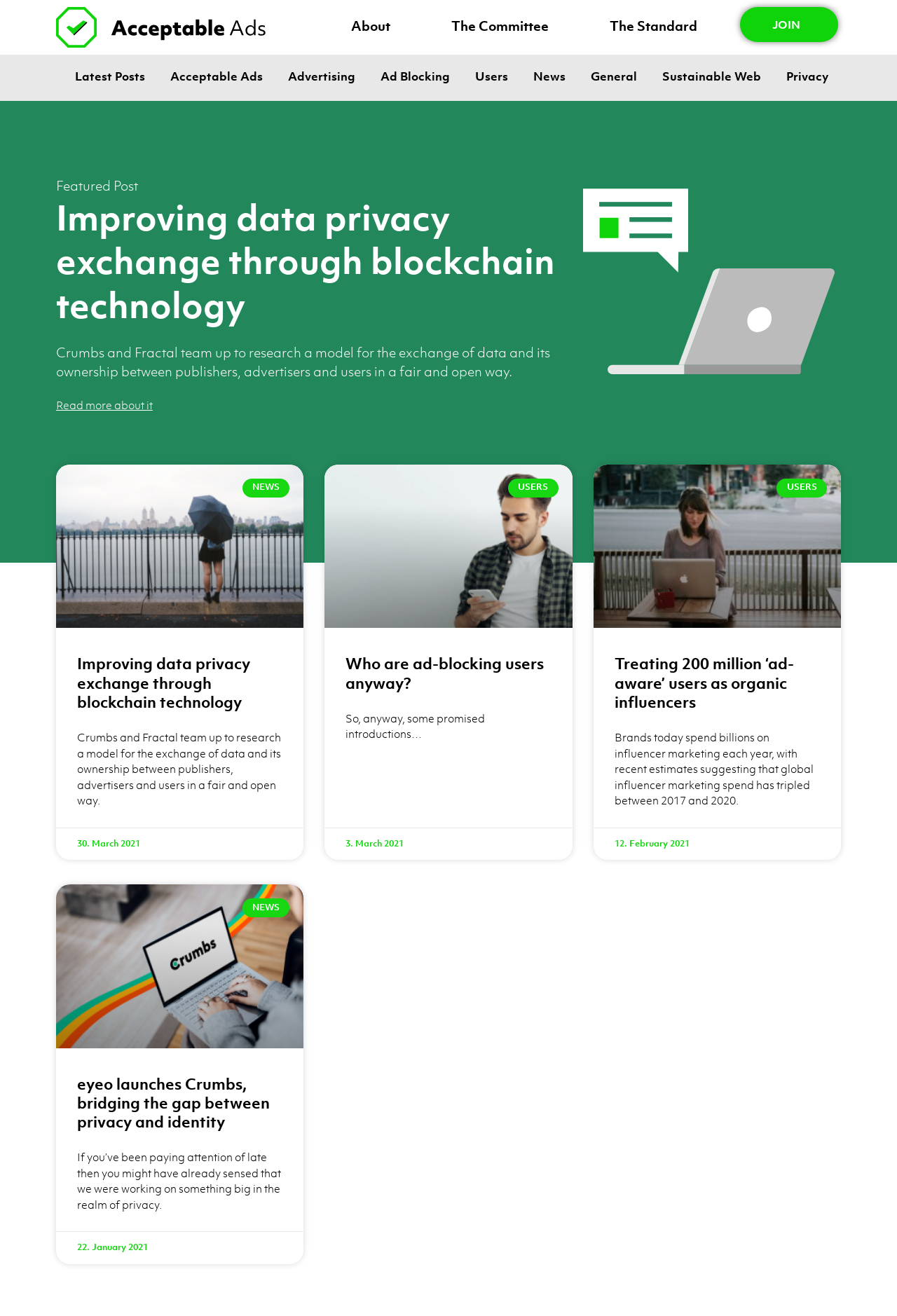Identify the bounding box coordinates of the clickable section necessary to follow the following instruction: "View the 'Latest Posts'". The coordinates should be presented as four float numbers from 0 to 1, i.e., [left, top, right, bottom].

[0.07, 0.047, 0.176, 0.071]